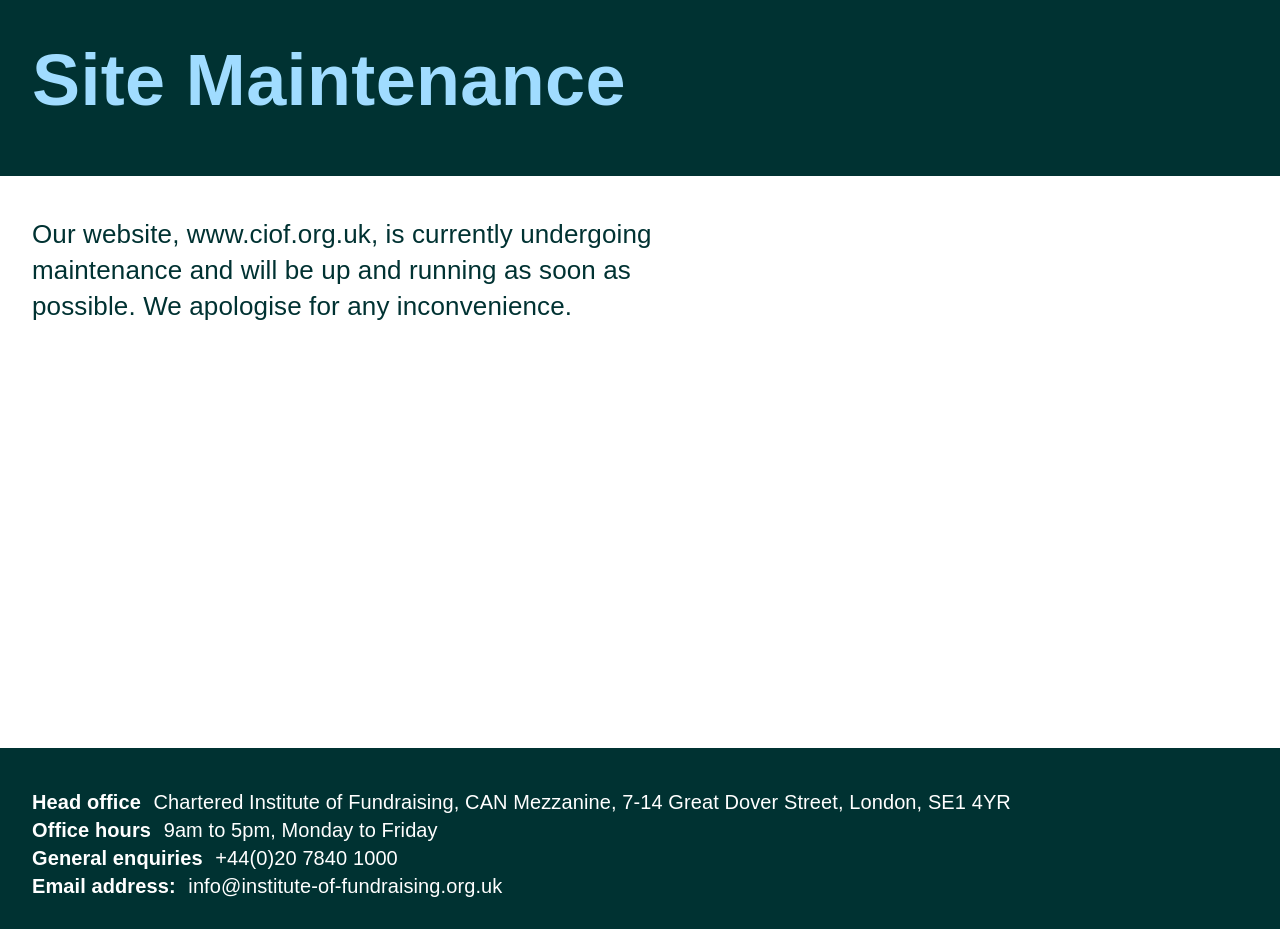Determine the bounding box coordinates for the UI element with the following description: "info@institute-of-fundraising.org.uk". The coordinates should be four float numbers between 0 and 1, represented as [left, top, right, bottom].

[0.147, 0.942, 0.393, 0.966]